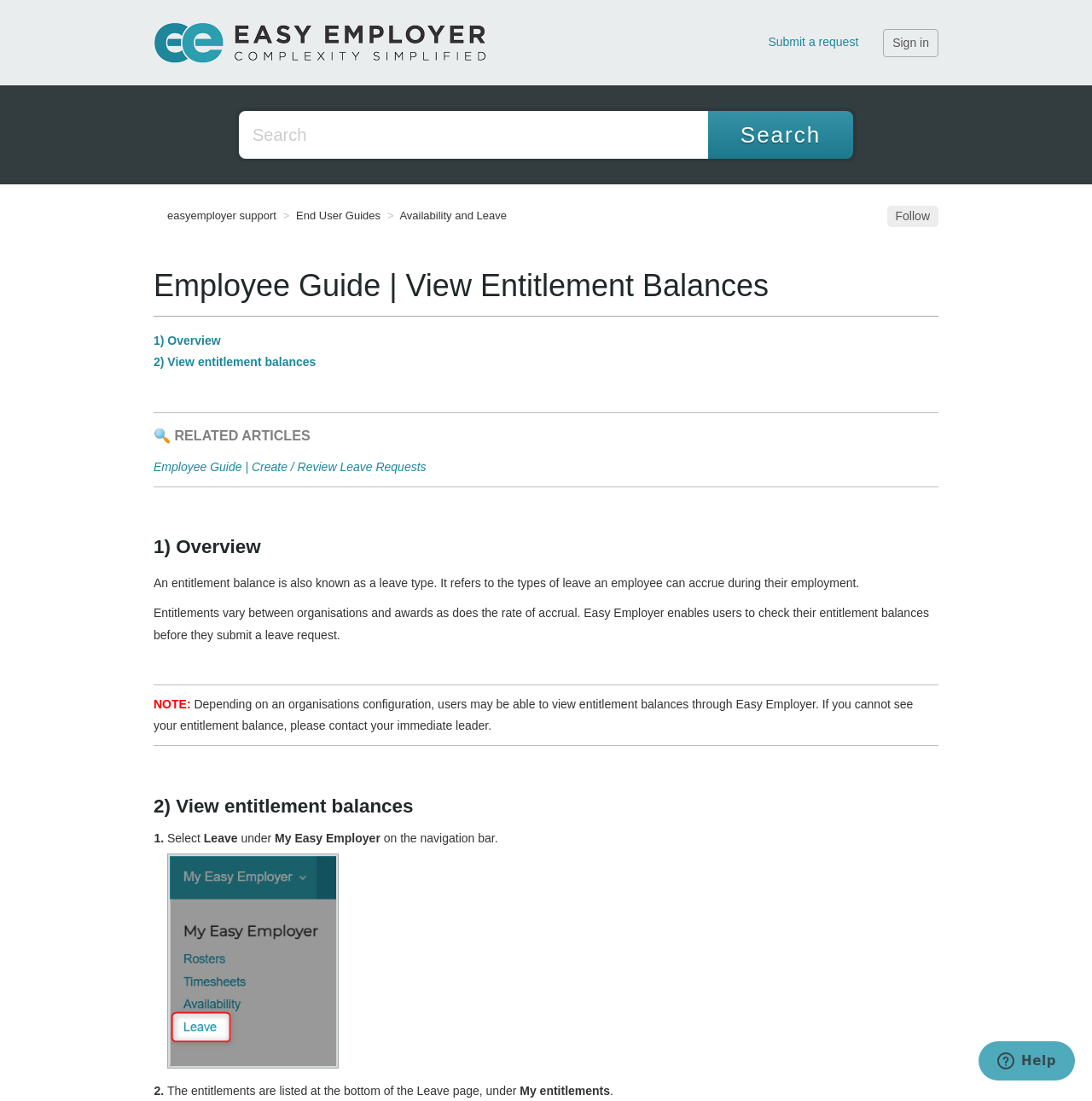Offer a thorough description of the webpage.

This webpage is an employee guide for viewing entitlement balances on the easyemployer support platform. At the top left, there is a logo image, and next to it, a link to submit a request and a sign-in button. On the top right, there is a search bar with a search button. Below the search bar, there is a list of links, including "easyemployer support", "End User Guides", and "Availability and Leave".

The main content of the page is divided into two sections. The first section has a heading "Employee Guide | View Entitlement Balances" and provides an overview of entitlement balances, which are also known as leave types. There are two links, "1) Overview" and "2) View entitlement balances", followed by a brief description of entitlement balances and how they vary between organizations and awards.

The second section has a heading "RELATED ARTICLES" and provides a link to "Employee Guide | Create / Review Leave Requests". Below this link, there is a description of how to view entitlement balances on the platform, including a step-by-step guide with a numbered list and an image illustrating the process.

At the bottom of the page, there is an iframe that opens a widget with more information.